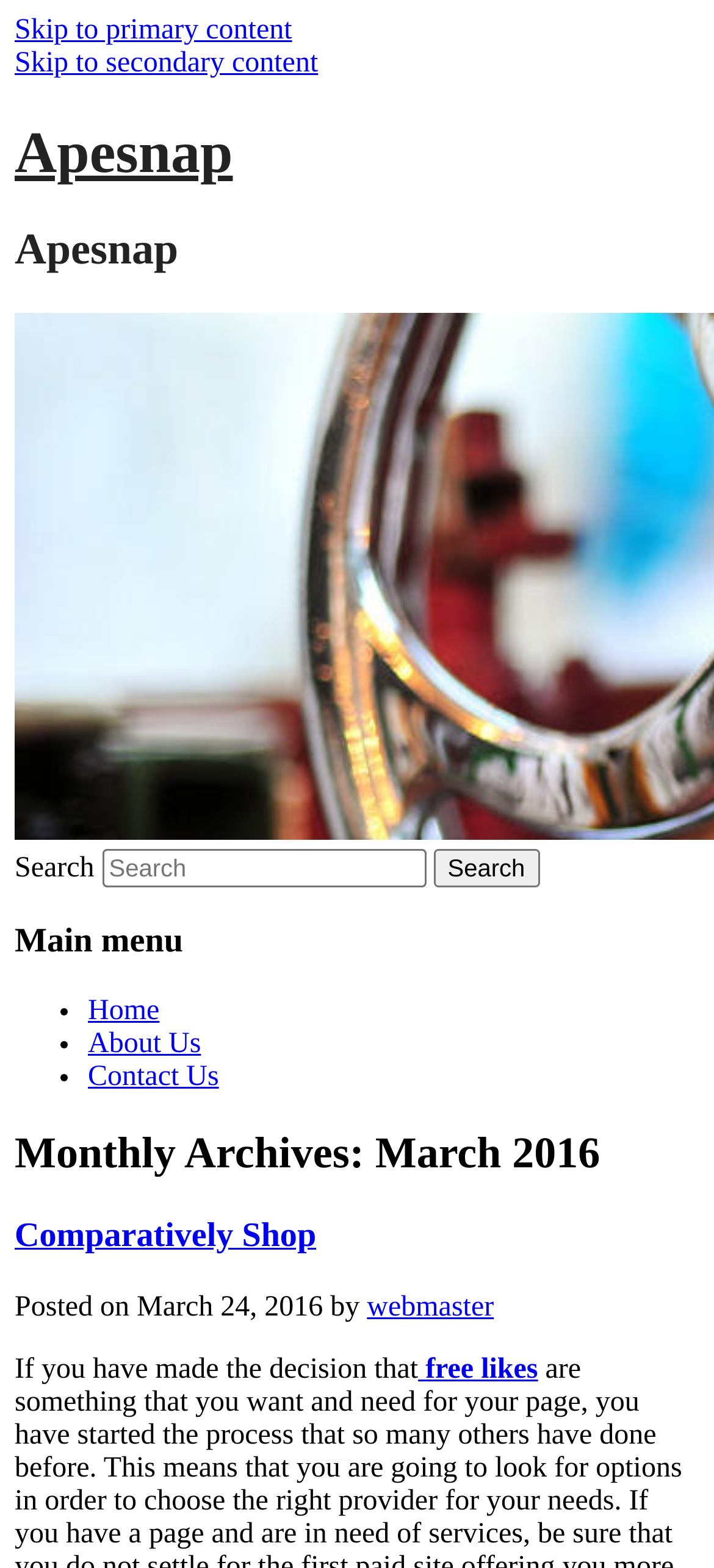What is the name of the website?
Look at the image and answer the question using a single word or phrase.

Apesnap